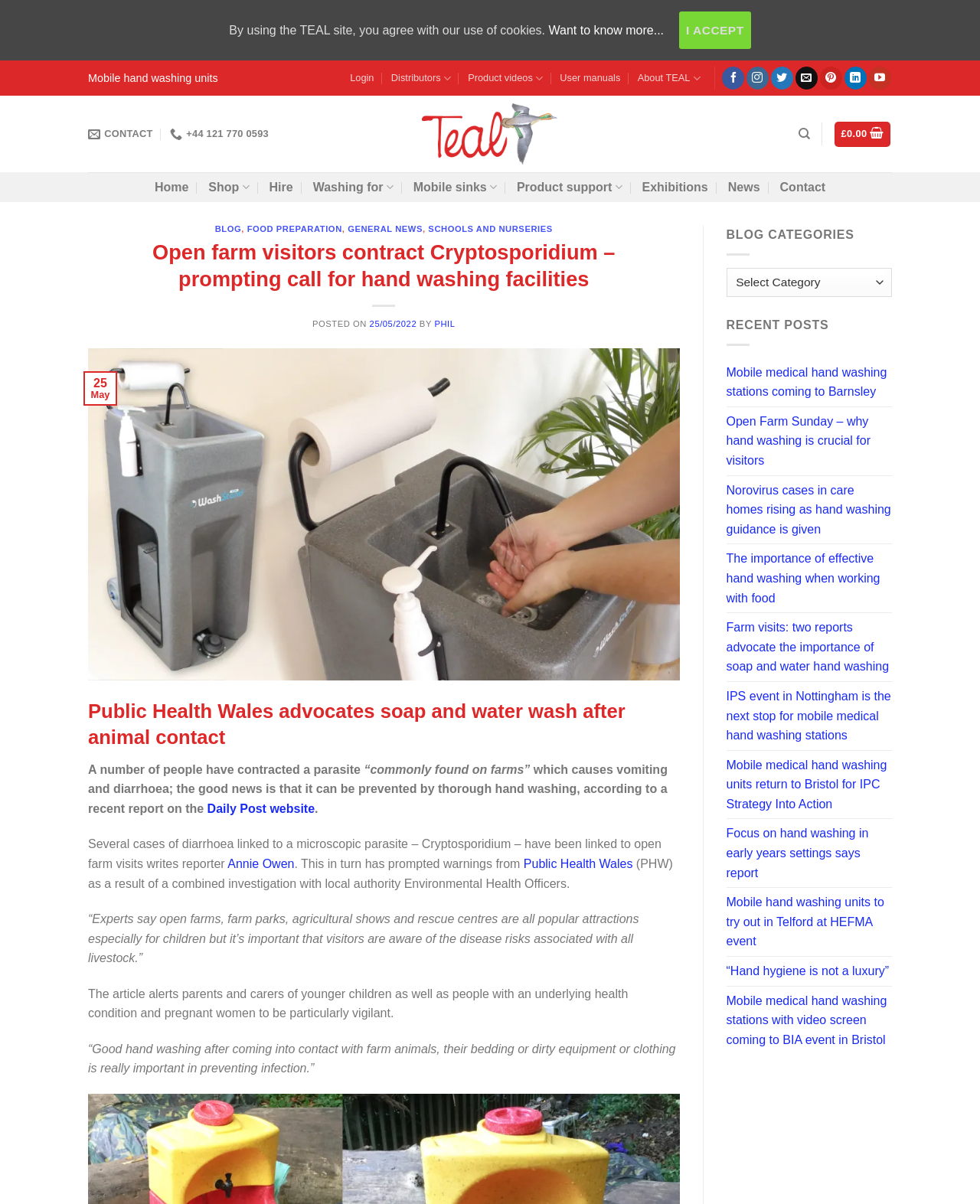Generate an in-depth caption that captures all aspects of the webpage.

This webpage appears to be a blog or news article page from a company called TEAL, which specializes in mobile hand washing units. At the top of the page, there is a navigation menu with links to various sections of the website, including "Login", "Distributors", "Product videos", "User manuals", and "About TEAL". Below this menu, there are social media links to follow TEAL on Facebook, Instagram, Twitter, Pinterest, LinkedIn, and YouTube.

The main content of the page is an article titled "Open farm visitors contract Cryptosporidium – prompting call for hand washing facilities". The article discusses the importance of hand washing after visiting farms or coming into contact with farm animals, as there have been cases of people contracting a parasite called Cryptosporidium. The article cites a report from Public Health Wales and quotes an expert saying that good hand washing is crucial in preventing infection.

The article is accompanied by an image of a mobile hand washing unit, and there are several links to related articles and news stories throughout the page. On the right-hand side of the page, there is a section titled "Blog categories" with a dropdown menu, as well as a list of recent posts with links to other articles on the website.

At the bottom of the page, there is a notice about the use of cookies on the website, with a link to learn more. There is also a "Go to top" link in the bottom right corner of the page.